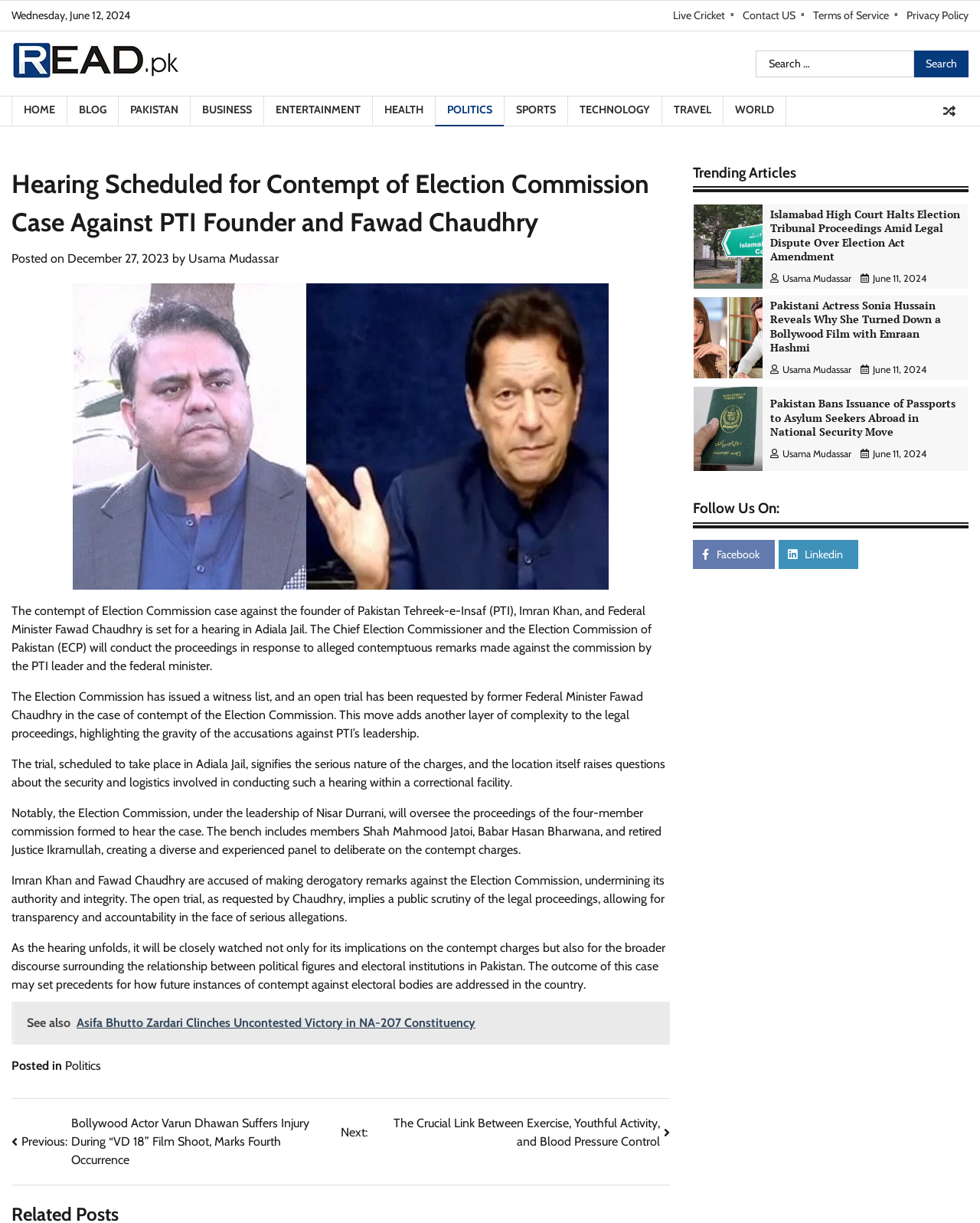Can you pinpoint the bounding box coordinates for the clickable element required for this instruction: "Visit the 'Android Tools' page"? The coordinates should be four float numbers between 0 and 1, i.e., [left, top, right, bottom].

None